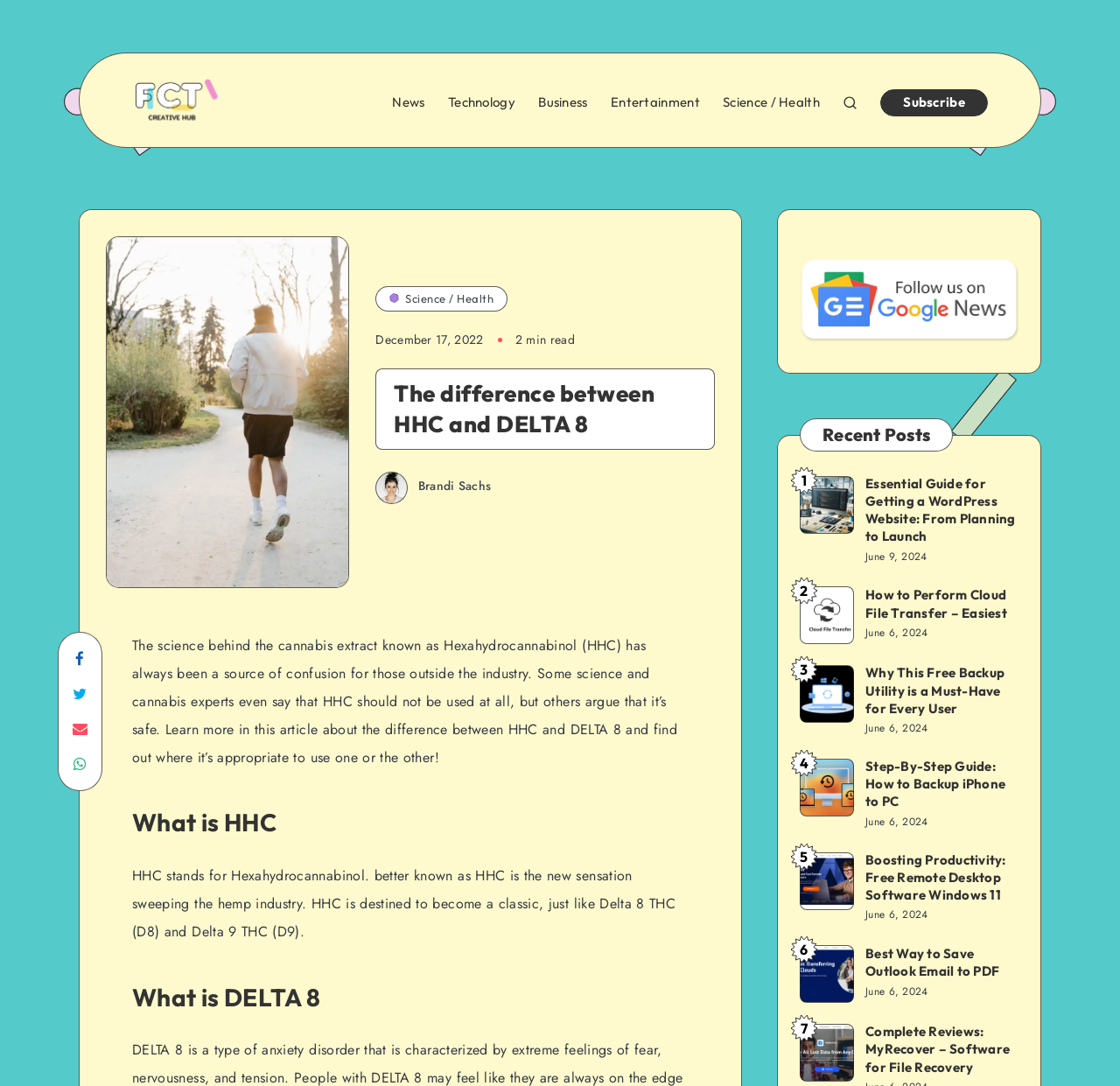Kindly determine the bounding box coordinates for the clickable area to achieve the given instruction: "Click on the 'Subscribe' button".

[0.786, 0.082, 0.882, 0.107]